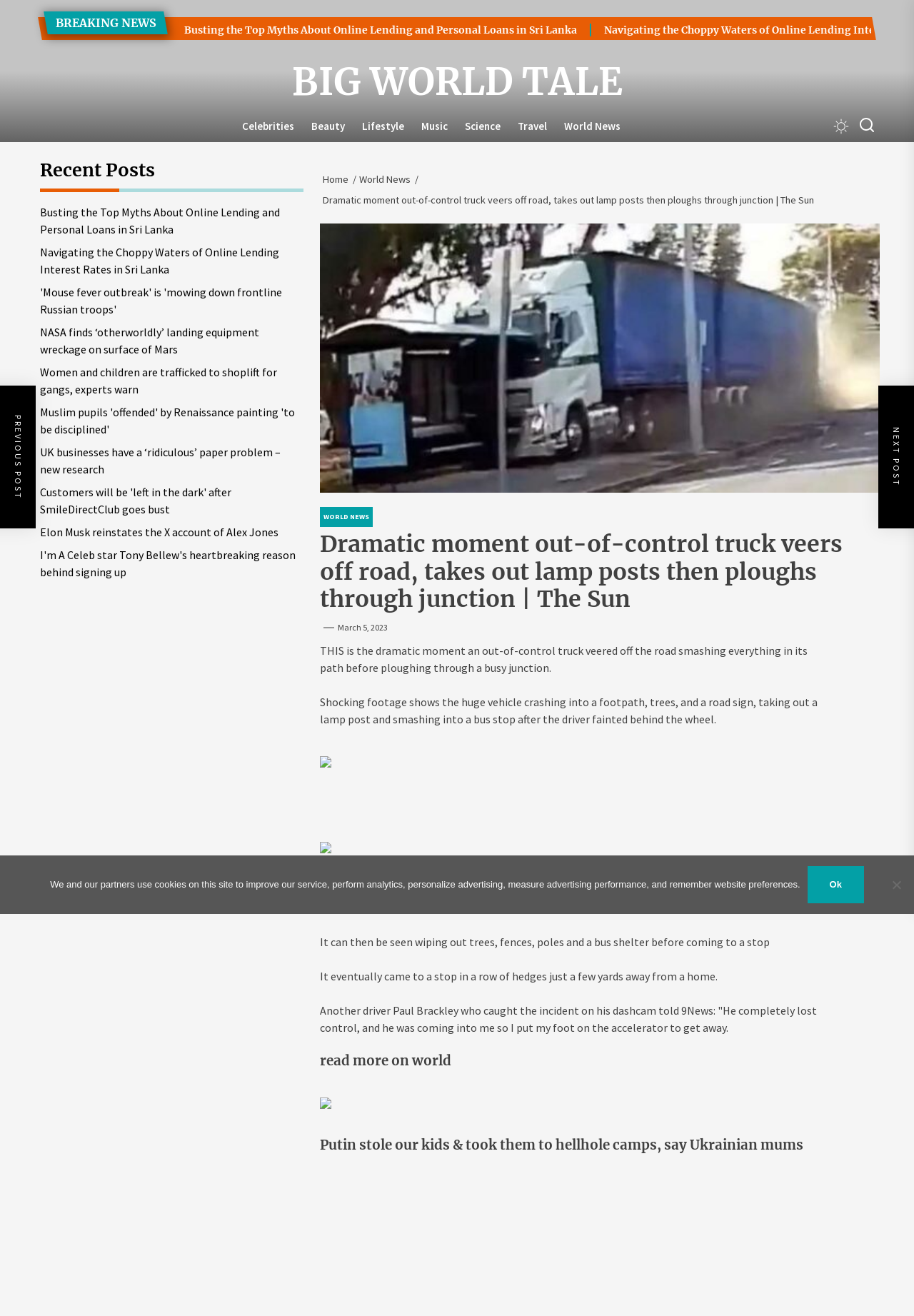Find the bounding box coordinates of the element to click in order to complete this instruction: "View next message". The bounding box coordinates must be four float numbers between 0 and 1, denoted as [left, top, right, bottom].

None